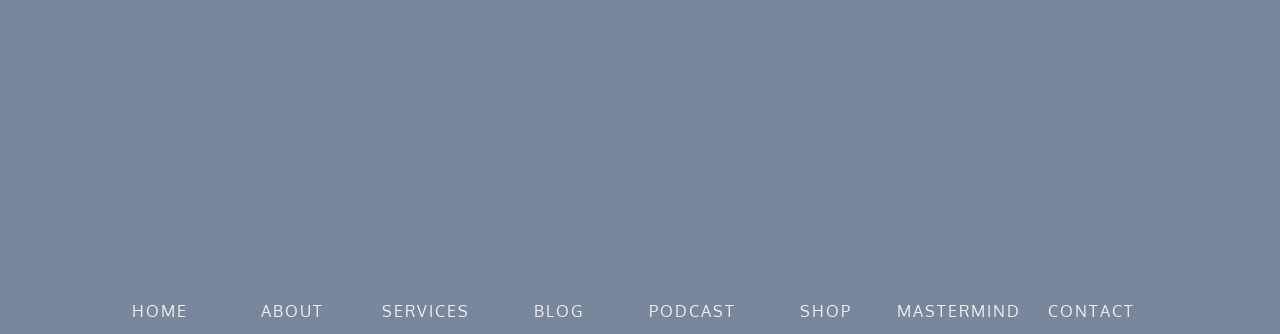Answer the question in one word or a short phrase:
What is the last menu item?

CONTACT